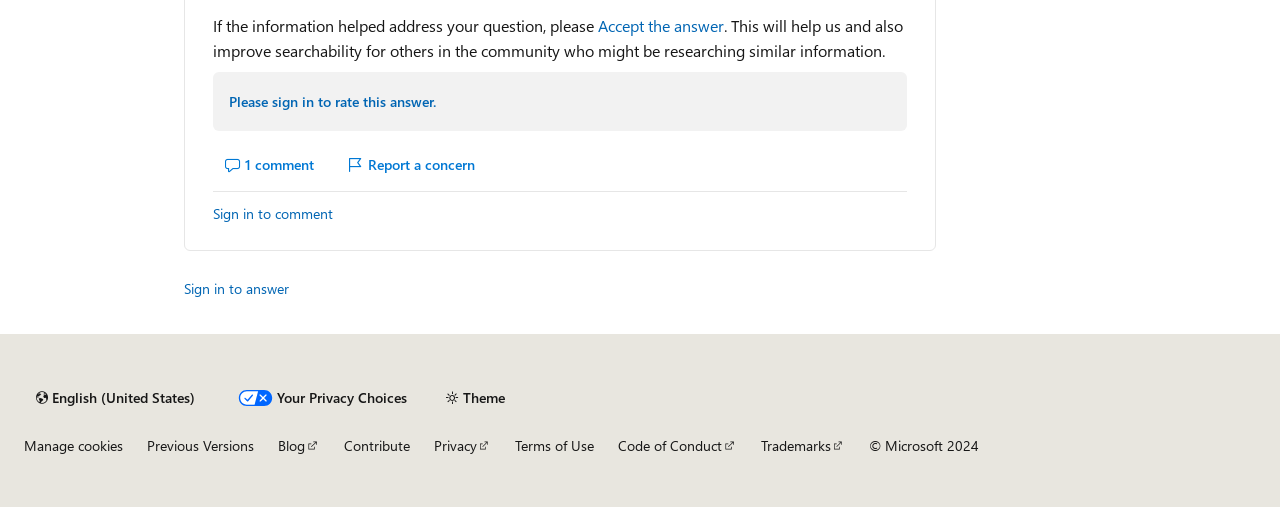What is the copyright year of the webpage?
Carefully analyze the image and provide a thorough answer to the question.

The copyright year of the webpage is 2024, as indicated by the '© Microsoft 2024' text located at the bottom of the webpage.